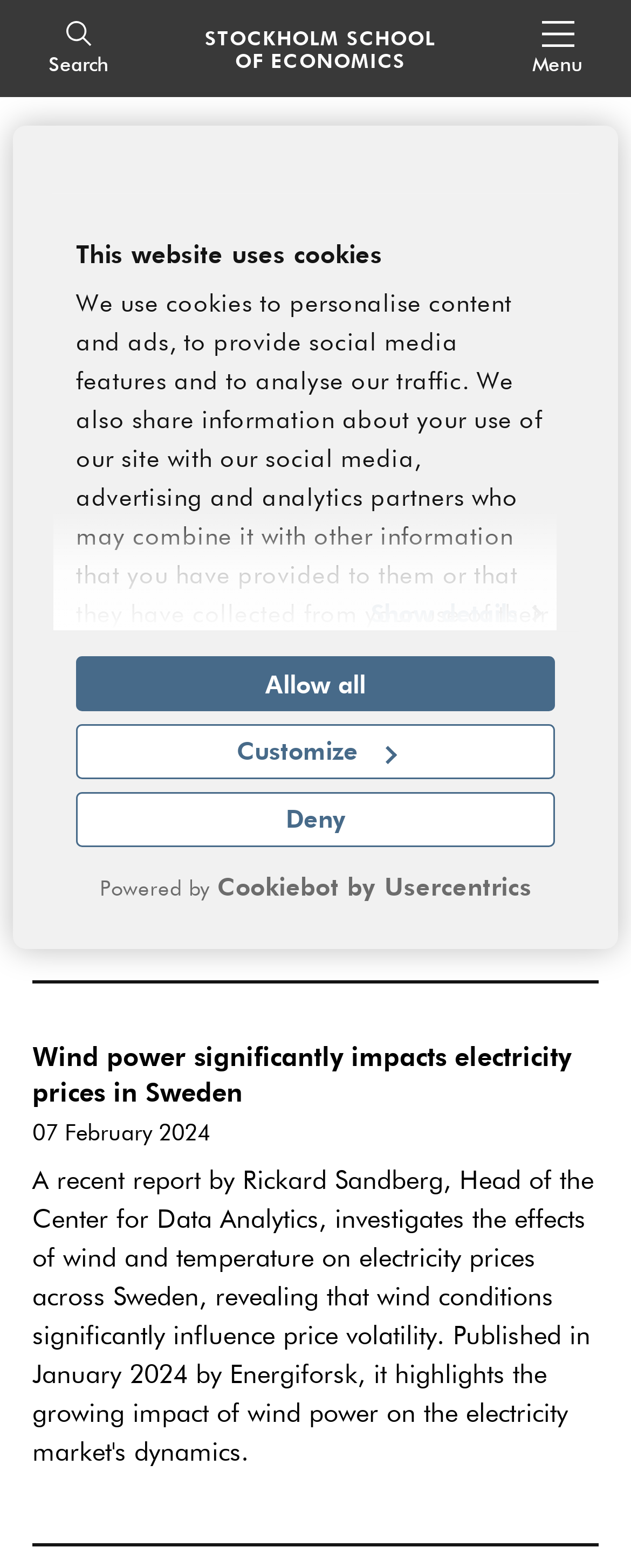How many news articles are displayed?
Refer to the screenshot and deliver a thorough answer to the question presented.

I counted the number of article elements on the webpage, which are [429] and [430], each containing a heading and a date. Therefore, there are 2 news articles displayed.